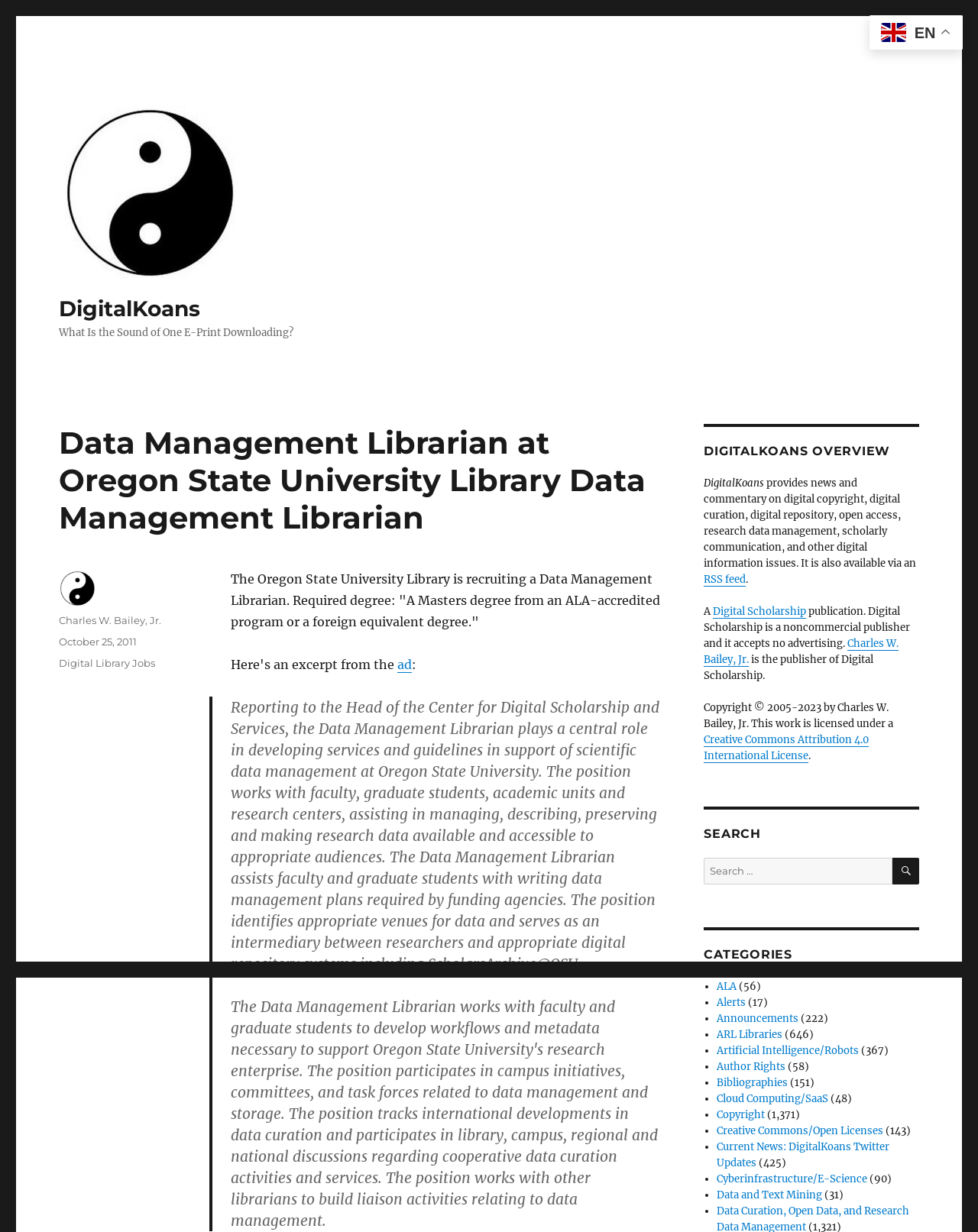Determine the bounding box coordinates of the region that needs to be clicked to achieve the task: "Click the 'DigitalKoans' link".

[0.06, 0.082, 0.3, 0.231]